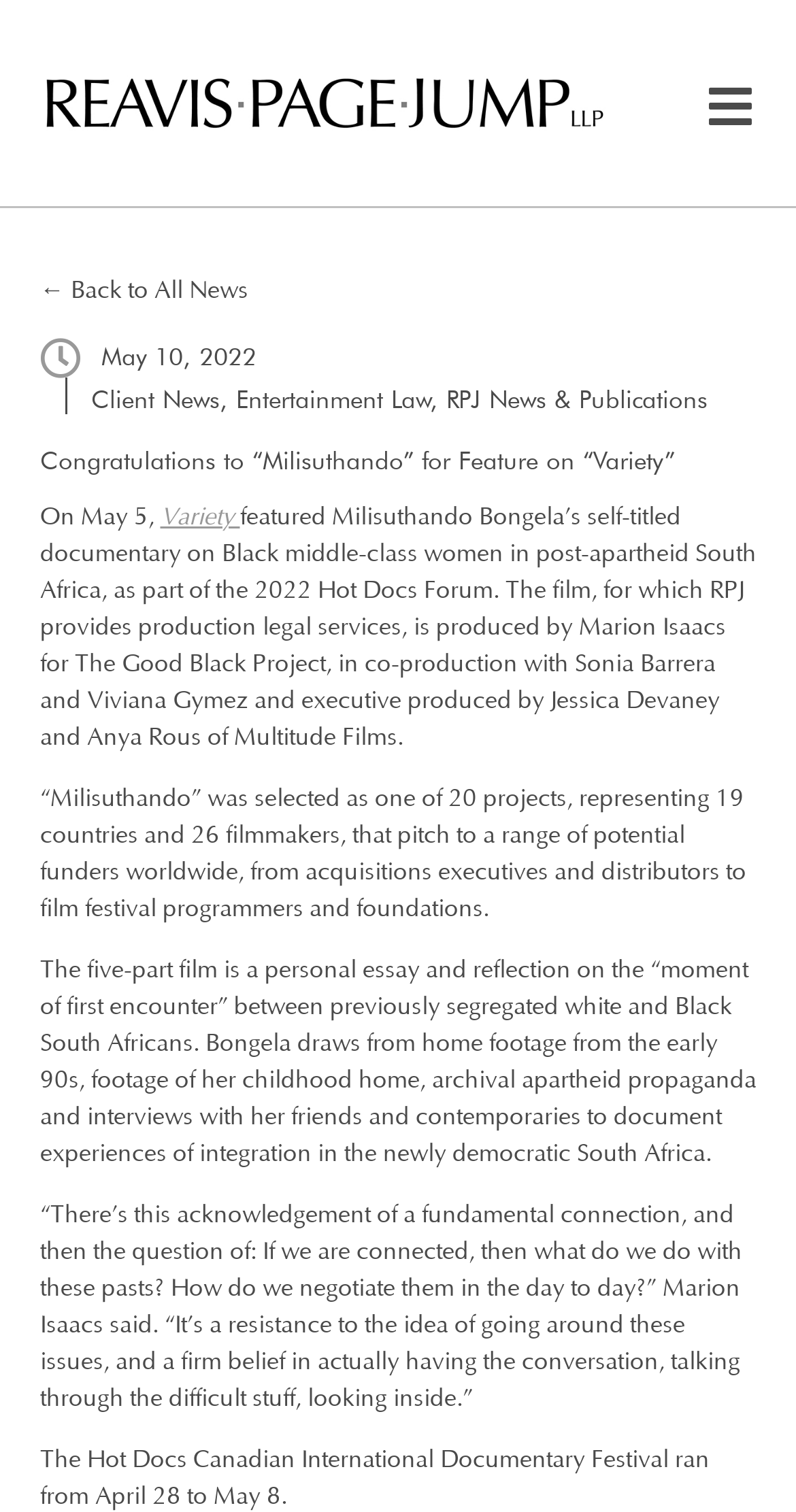Provide the text content of the webpage's main heading.

Congratulations to “Milisuthando” for Feature on “Variety”